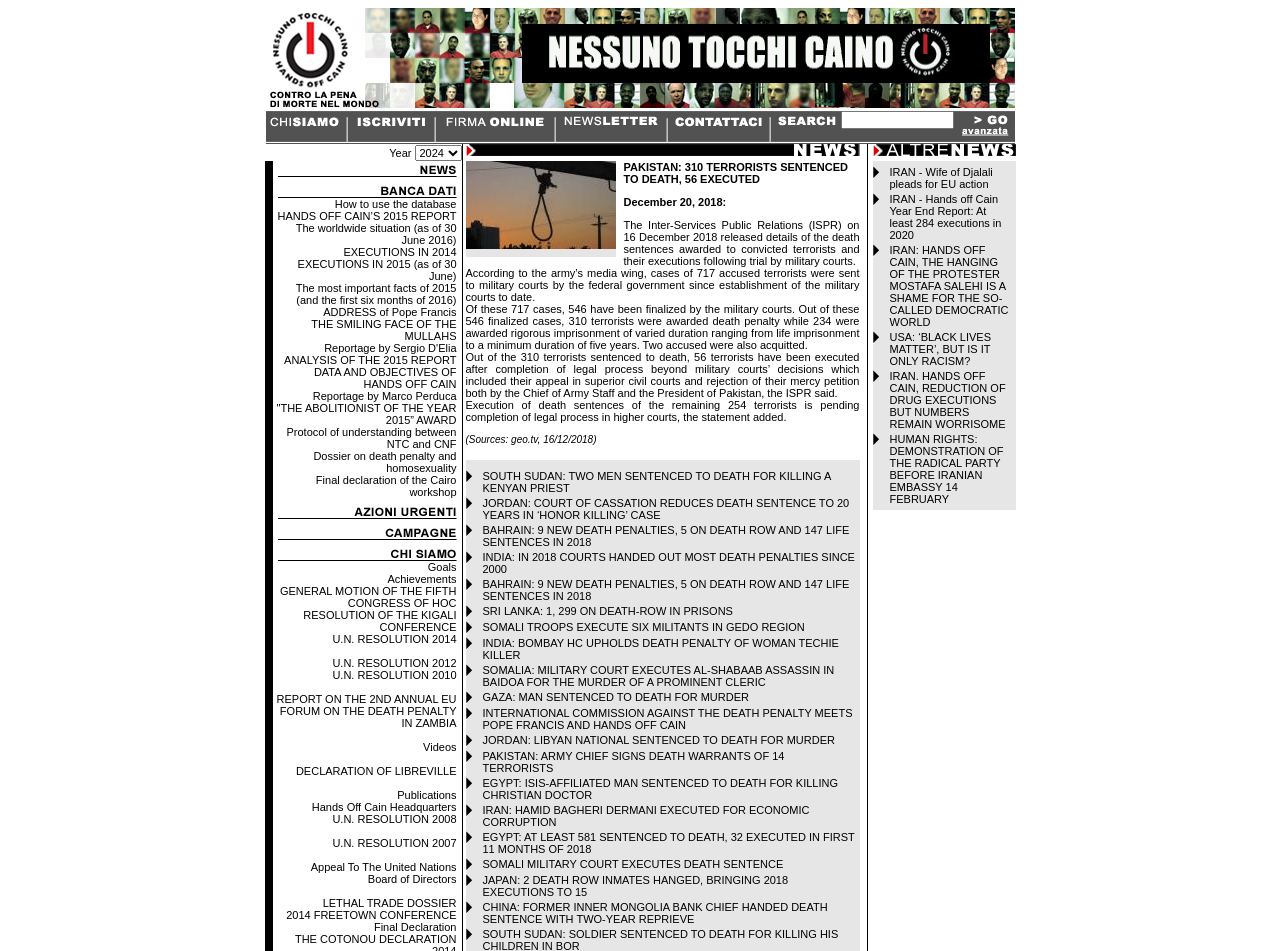Please find the bounding box coordinates of the element that must be clicked to perform the given instruction: "Click the link on the top left". The coordinates should be four float numbers from 0 to 1, i.e., [left, top, right, bottom].

[0.207, 0.102, 0.298, 0.12]